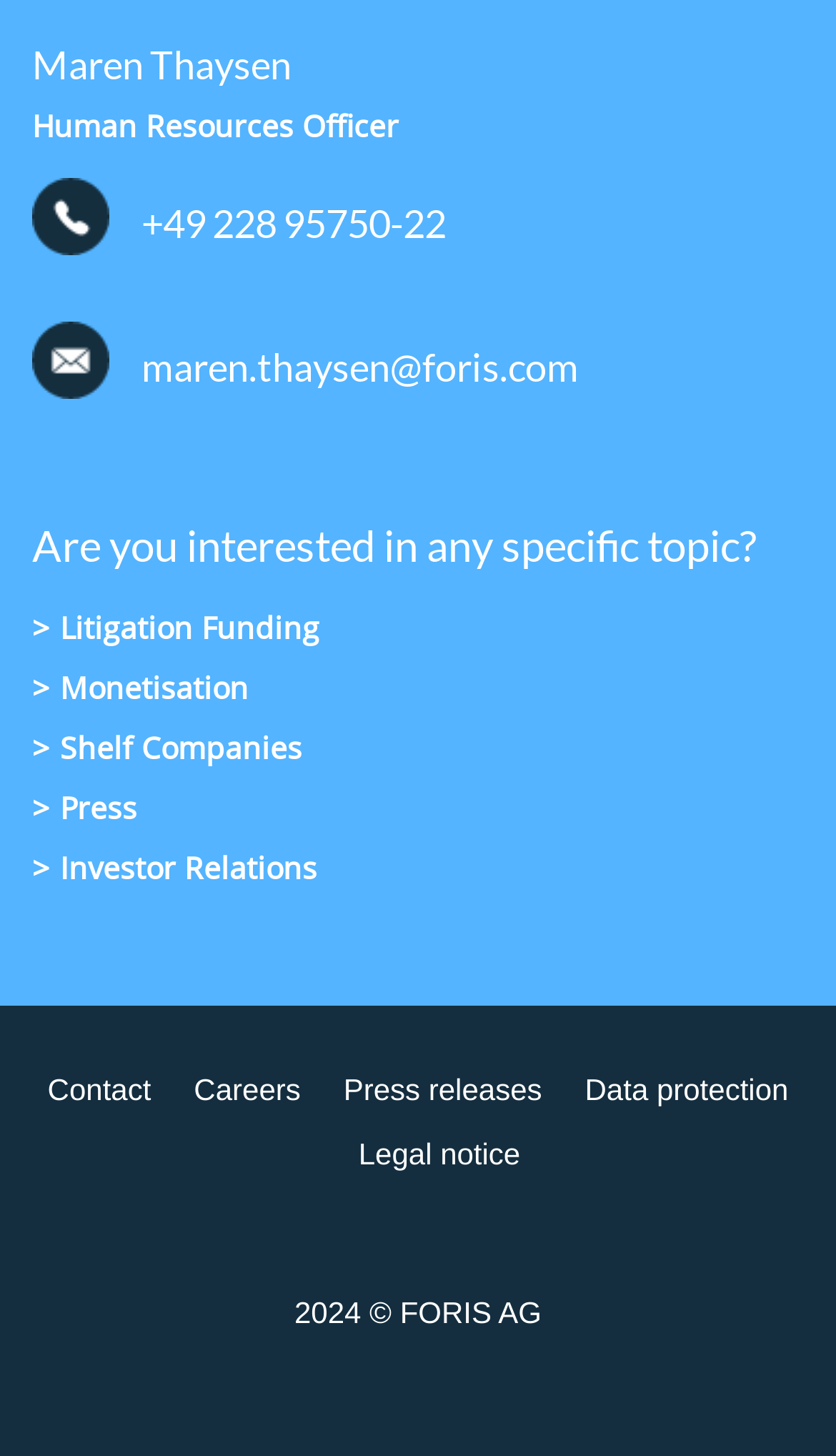What is the phone number of the contact person?
Using the visual information from the image, give a one-word or short-phrase answer.

+49 228 95750-22